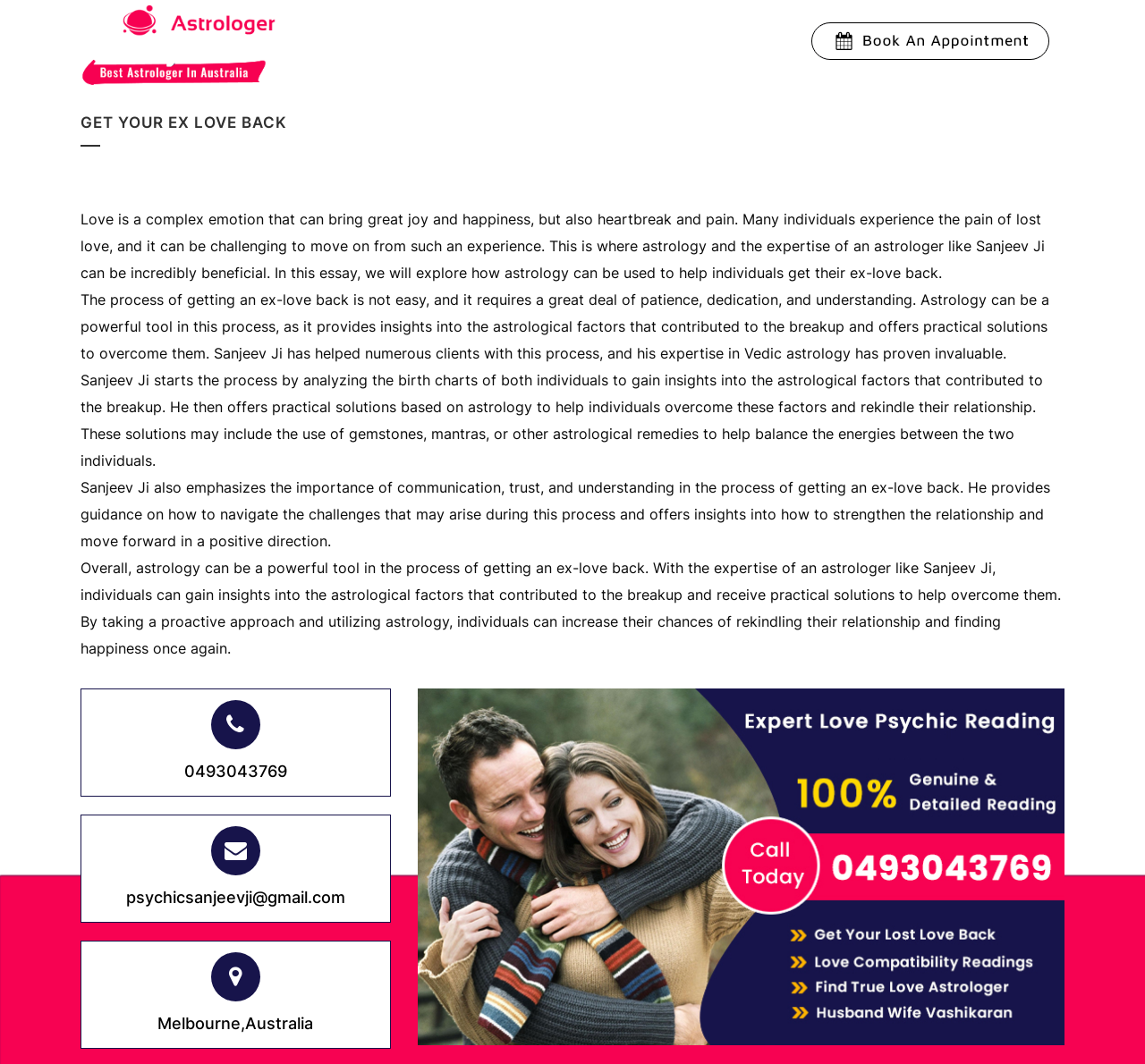Locate the coordinates of the bounding box for the clickable region that fulfills this instruction: "Click the Home link".

[0.135, 0.0, 0.2, 0.084]